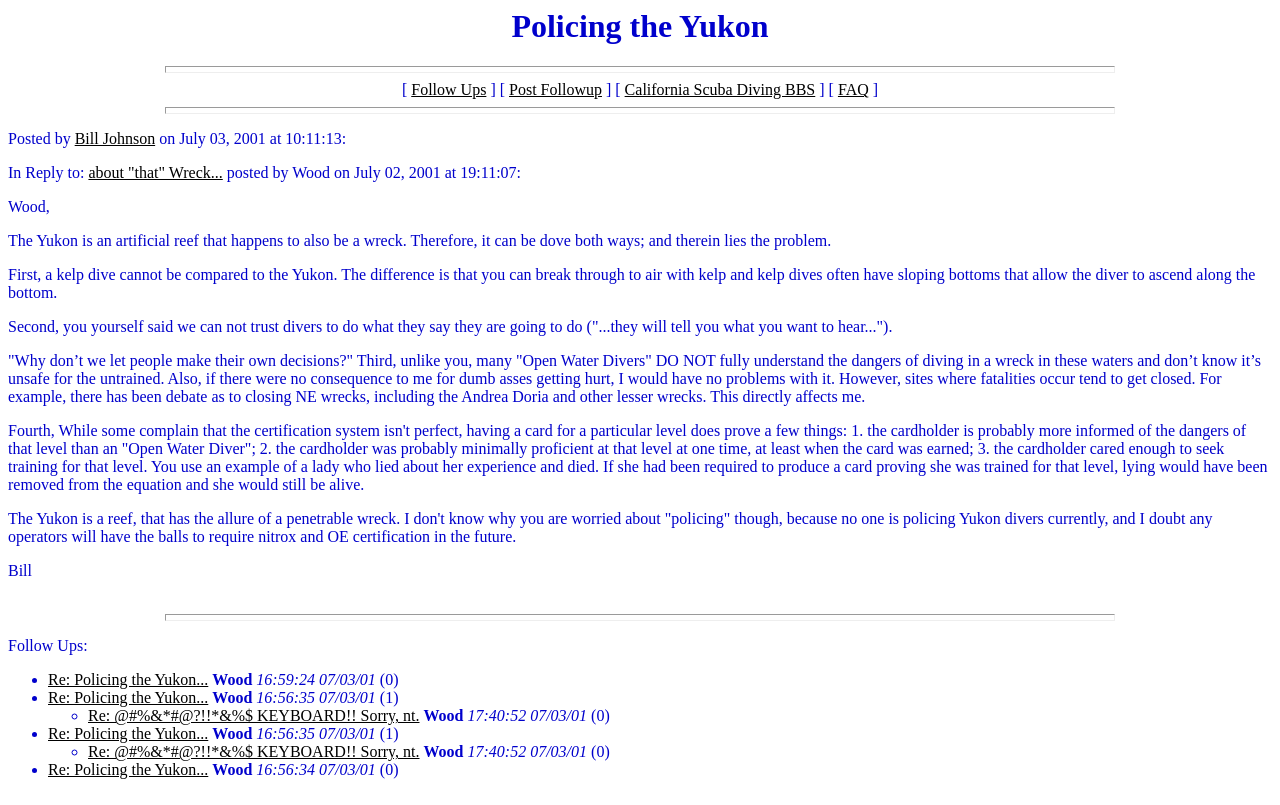How many follow-ups are there?
Give a detailed explanation using the information visible in the image.

There are 4 follow-ups to the original message, as indicated by the list of links and corresponding dates and times on the webpage.